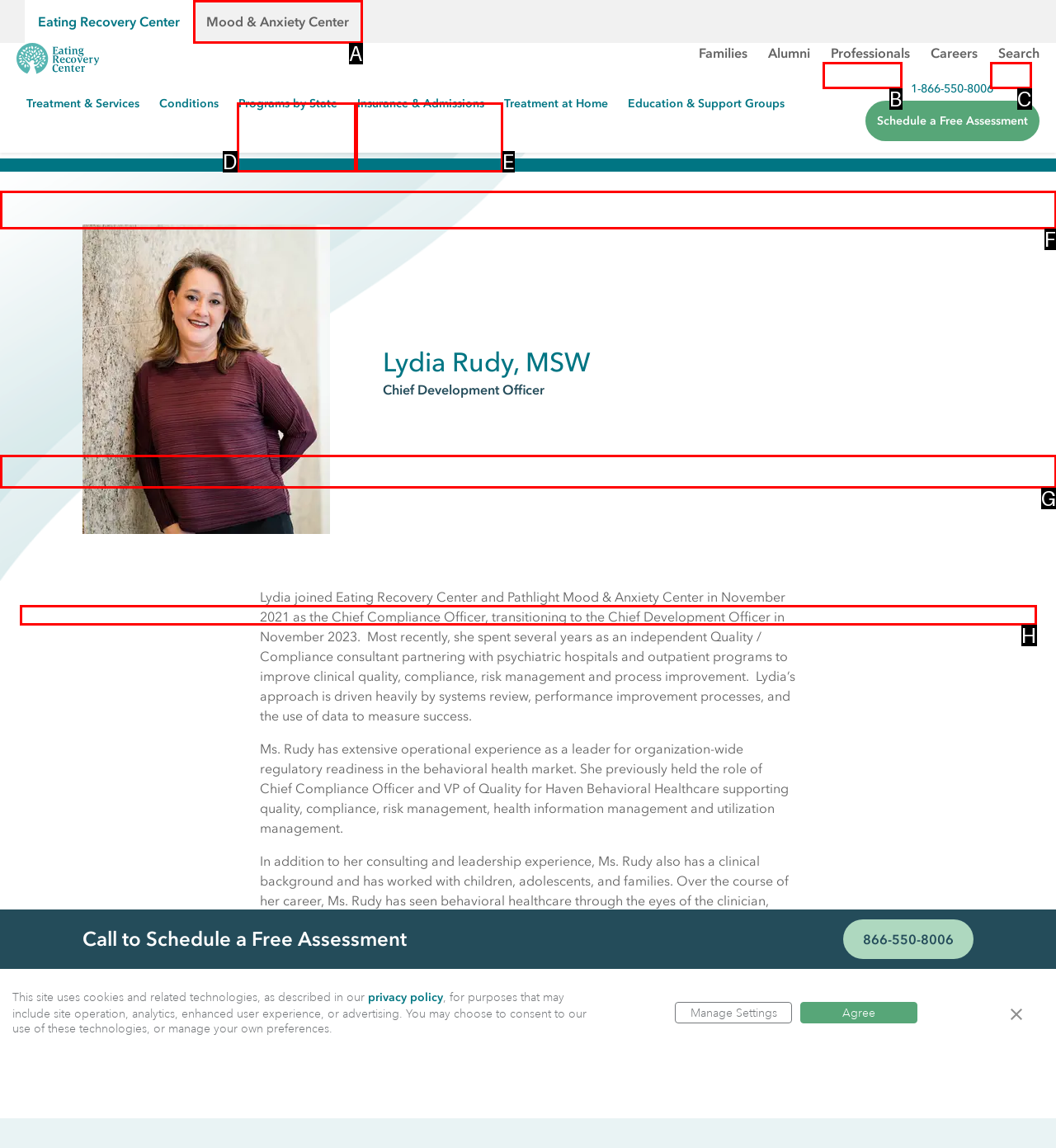Identify the option that corresponds to the description: Insurance & Admissions 
Provide the letter of the matching option from the available choices directly.

E